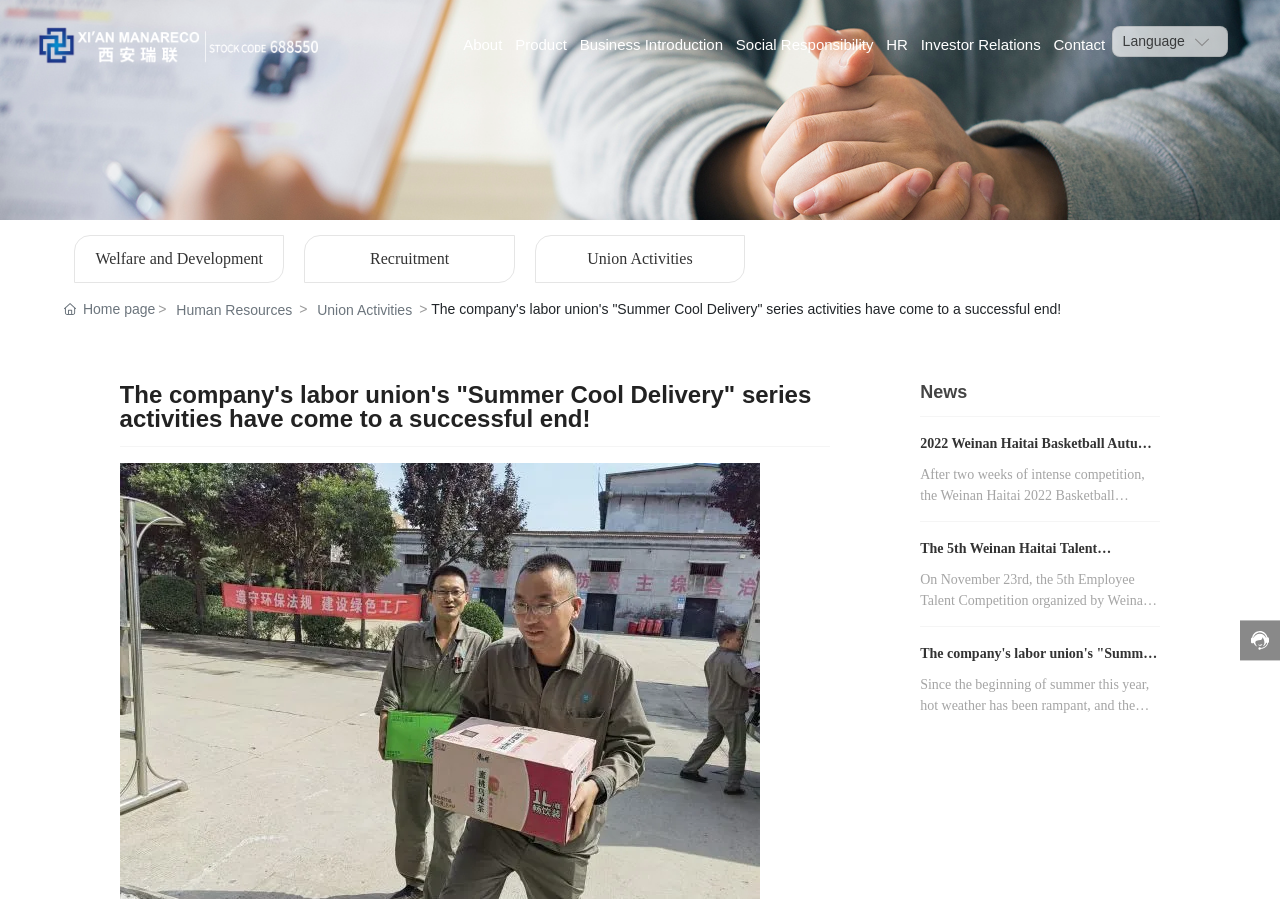Identify the bounding box coordinates of the specific part of the webpage to click to complete this instruction: "Read the article about the Summer Cool Delivery series activities".

[0.719, 0.719, 0.904, 0.782]